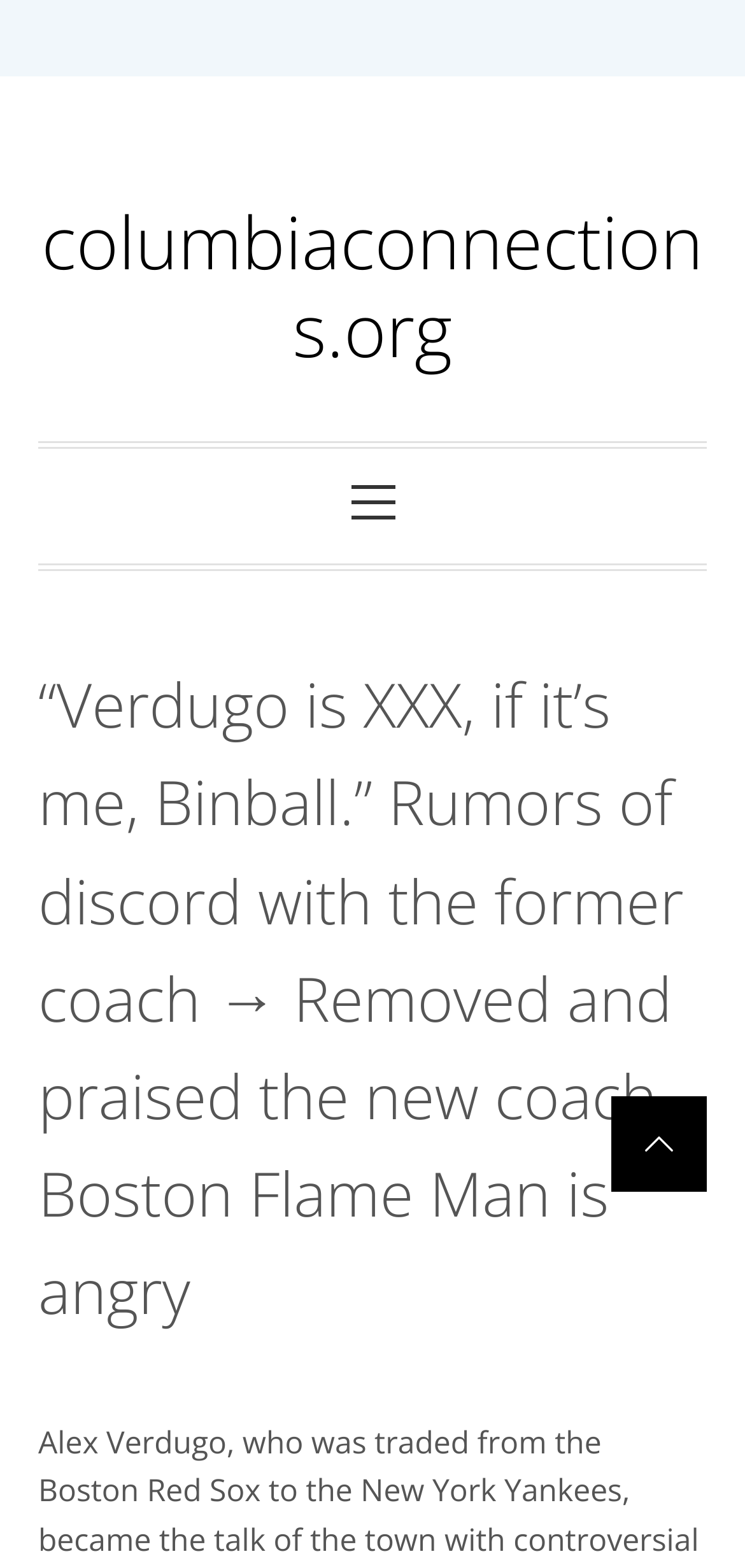Please locate the UI element described by "columbiaconnections.org" and provide its bounding box coordinates.

[0.056, 0.123, 0.944, 0.242]